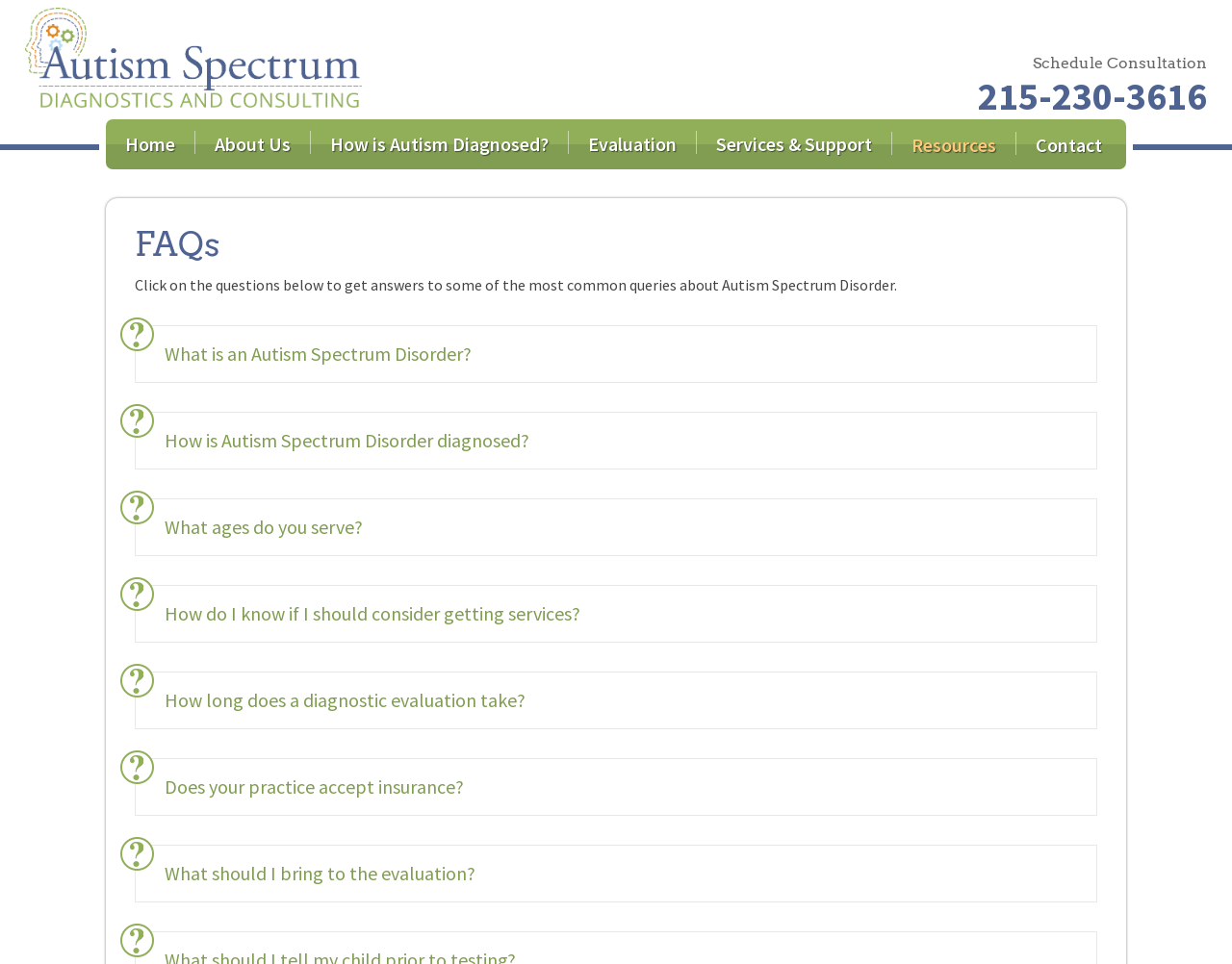Determine the bounding box coordinates (top-left x, top-left y, bottom-right x, bottom-right y) of the UI element described in the following text: About Us

[0.159, 0.124, 0.252, 0.176]